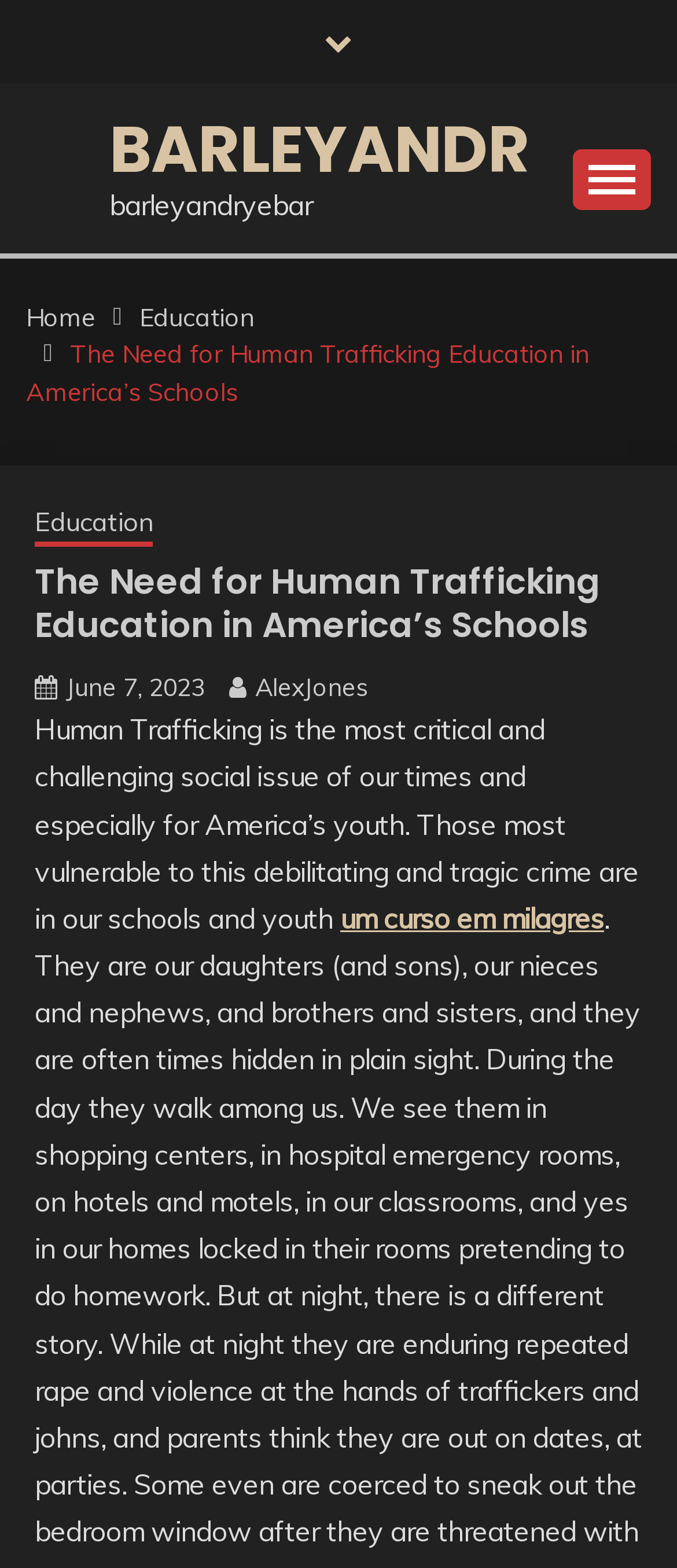What is the icon represented by ''?
Please look at the screenshot and answer using one word or phrase.

A search icon